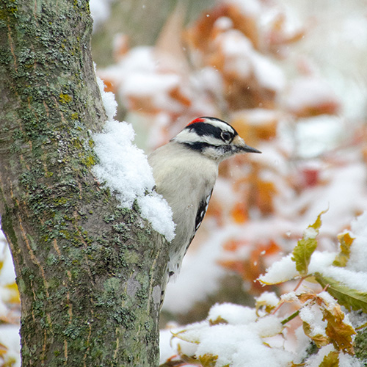Based on the image, provide a detailed response to the question:
Is the tree trunk smooth?

The caption describes the tree trunk as 'textured', which implies that it is not smooth.